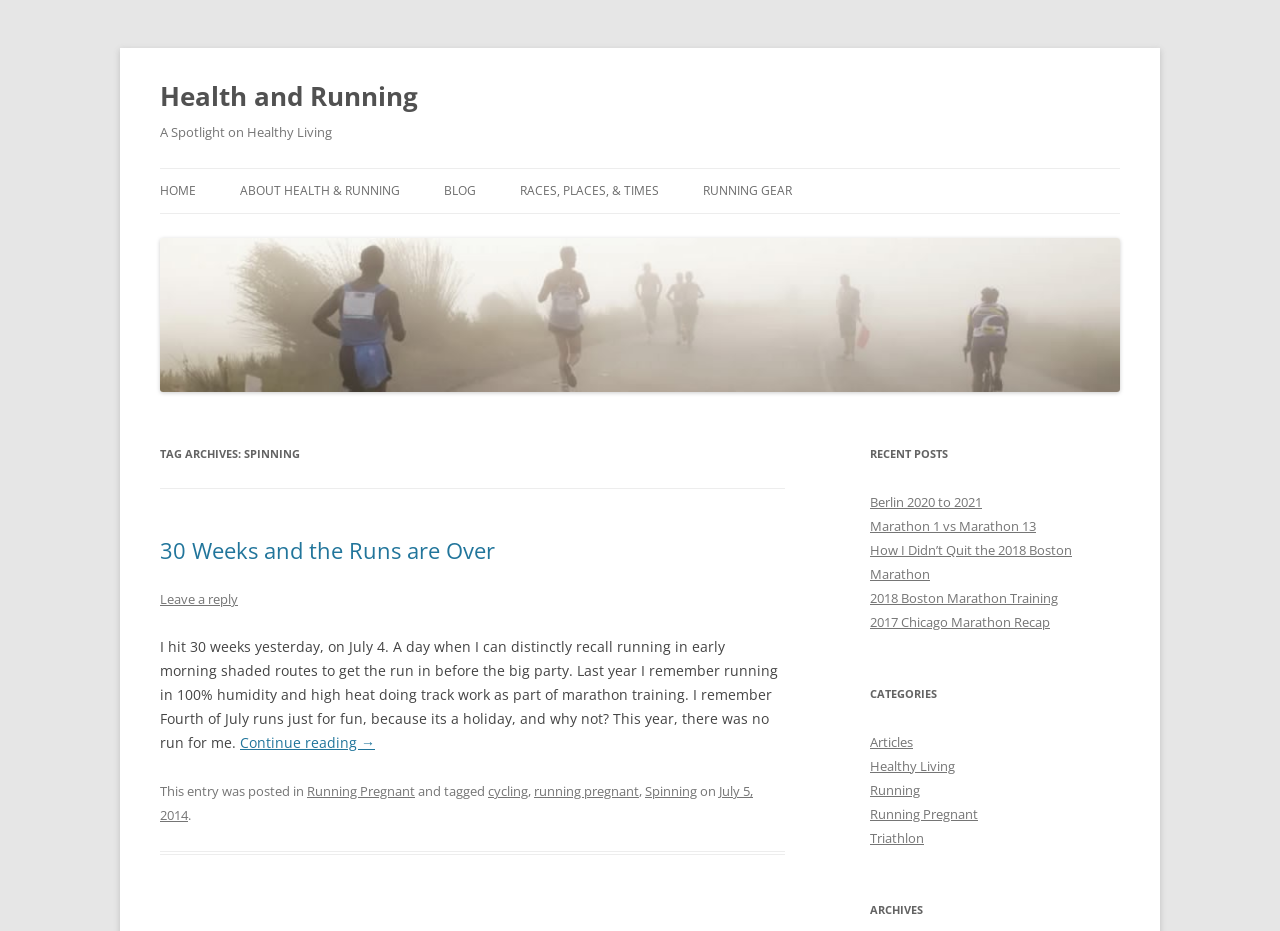Identify the bounding box for the UI element described as: "Skip to content". The coordinates should be four float numbers between 0 and 1, i.e., [left, top, right, bottom].

[0.5, 0.18, 0.578, 0.195]